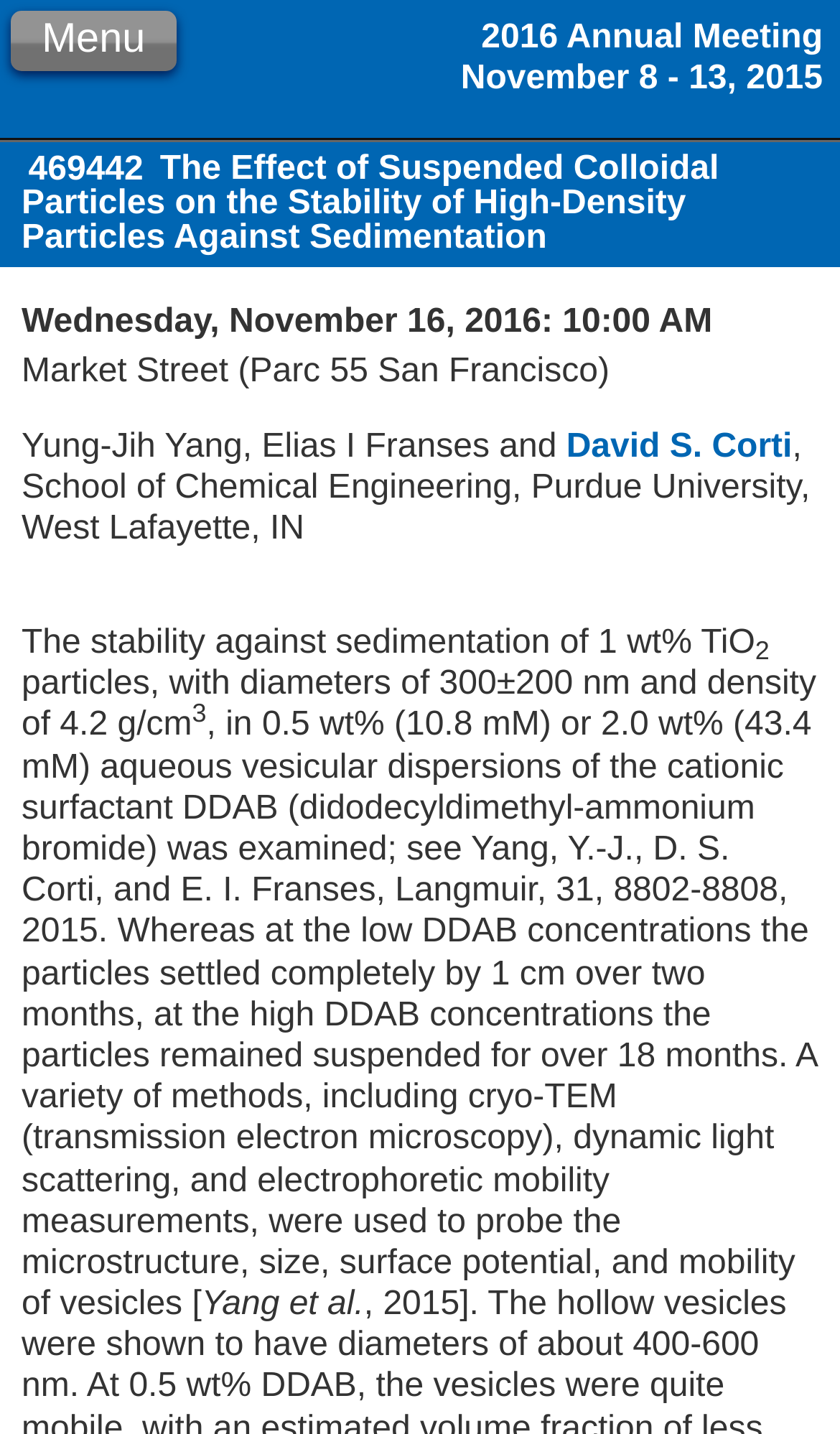Mark the bounding box of the element that matches the following description: "David S. Corti".

[0.674, 0.297, 0.943, 0.323]